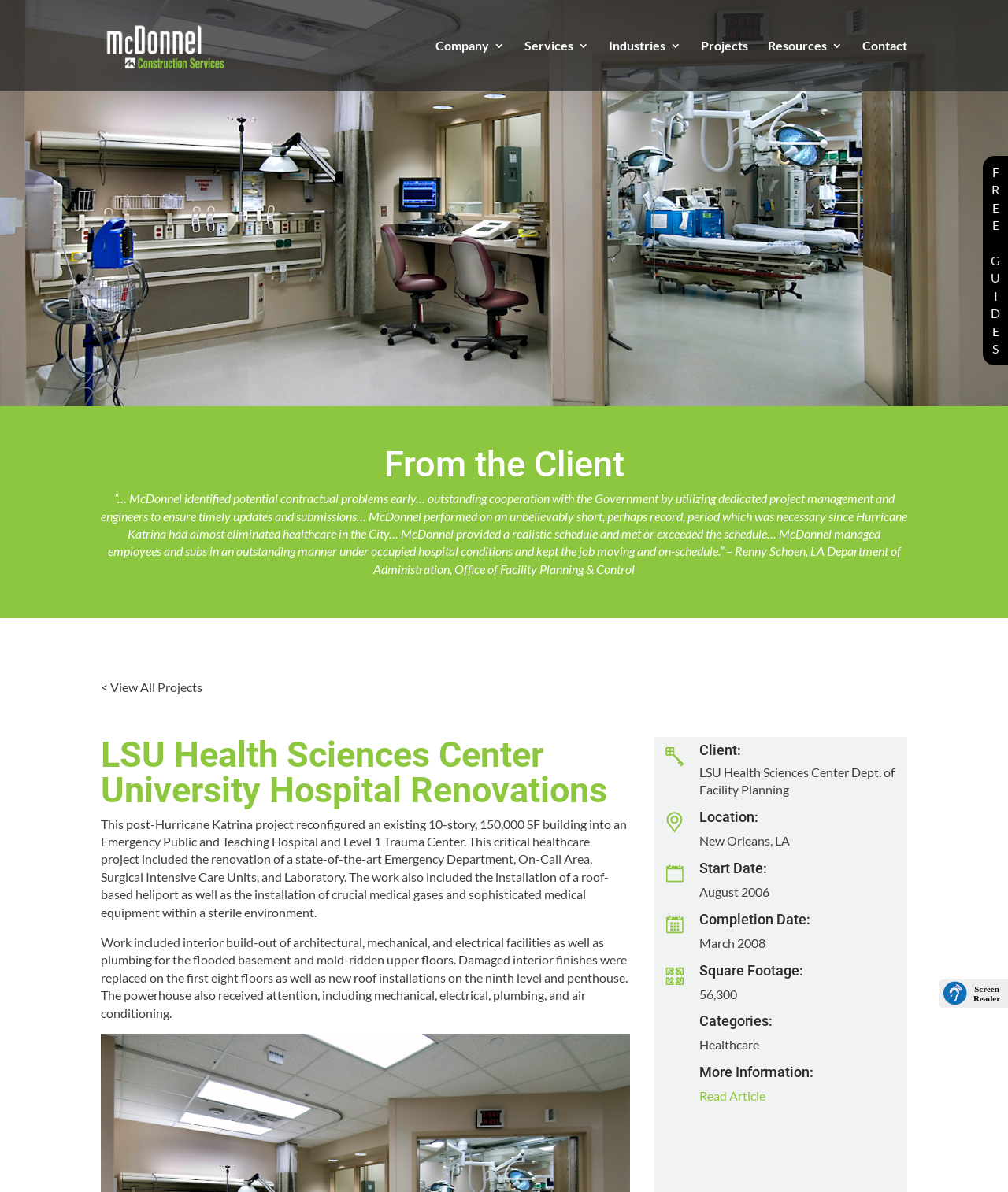Extract the main title from the webpage.

From the Client